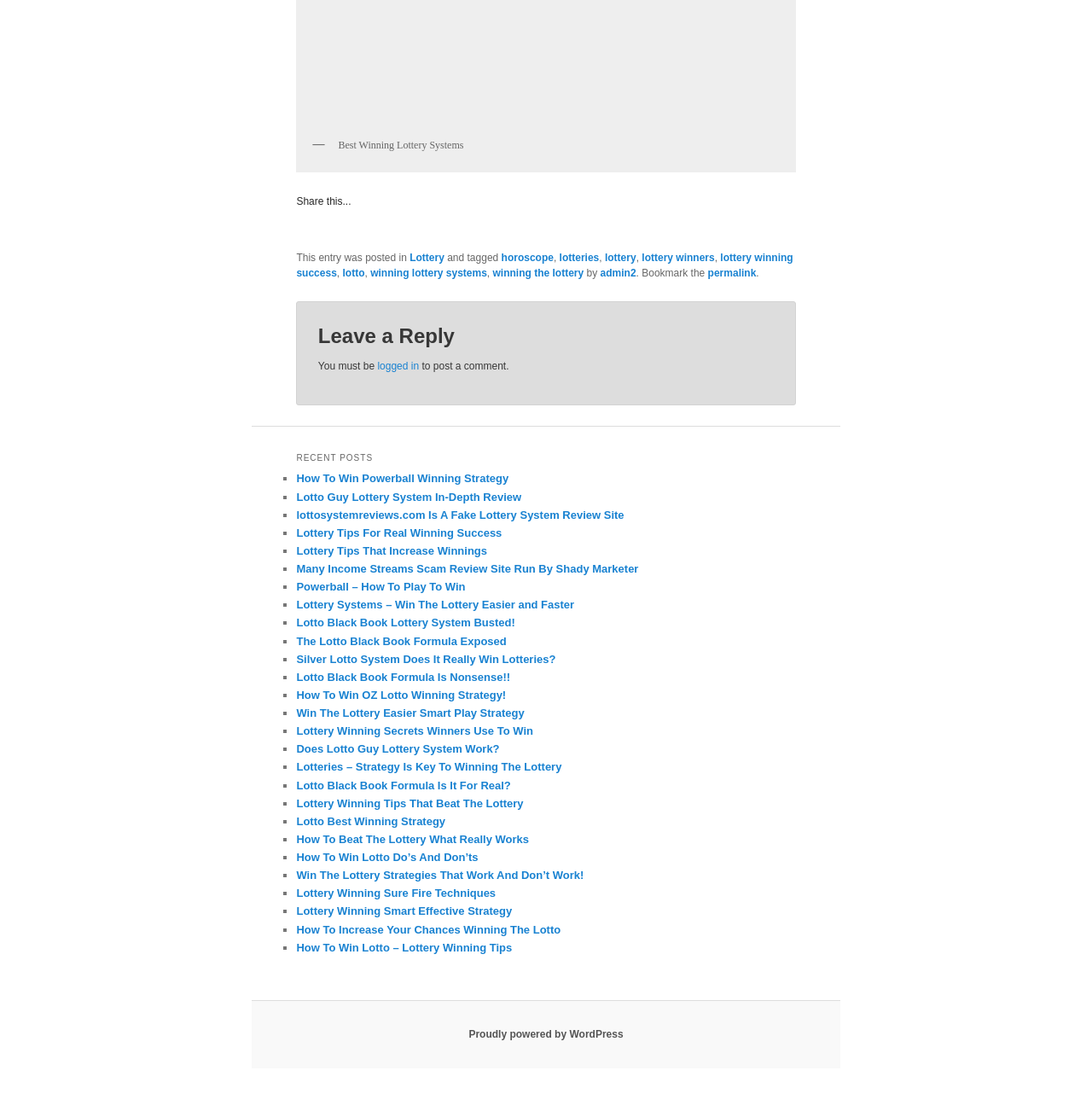Find the bounding box coordinates corresponding to the UI element with the description: "winning the lottery". The coordinates should be formatted as [left, top, right, bottom], with values as floats between 0 and 1.

[0.451, 0.244, 0.535, 0.255]